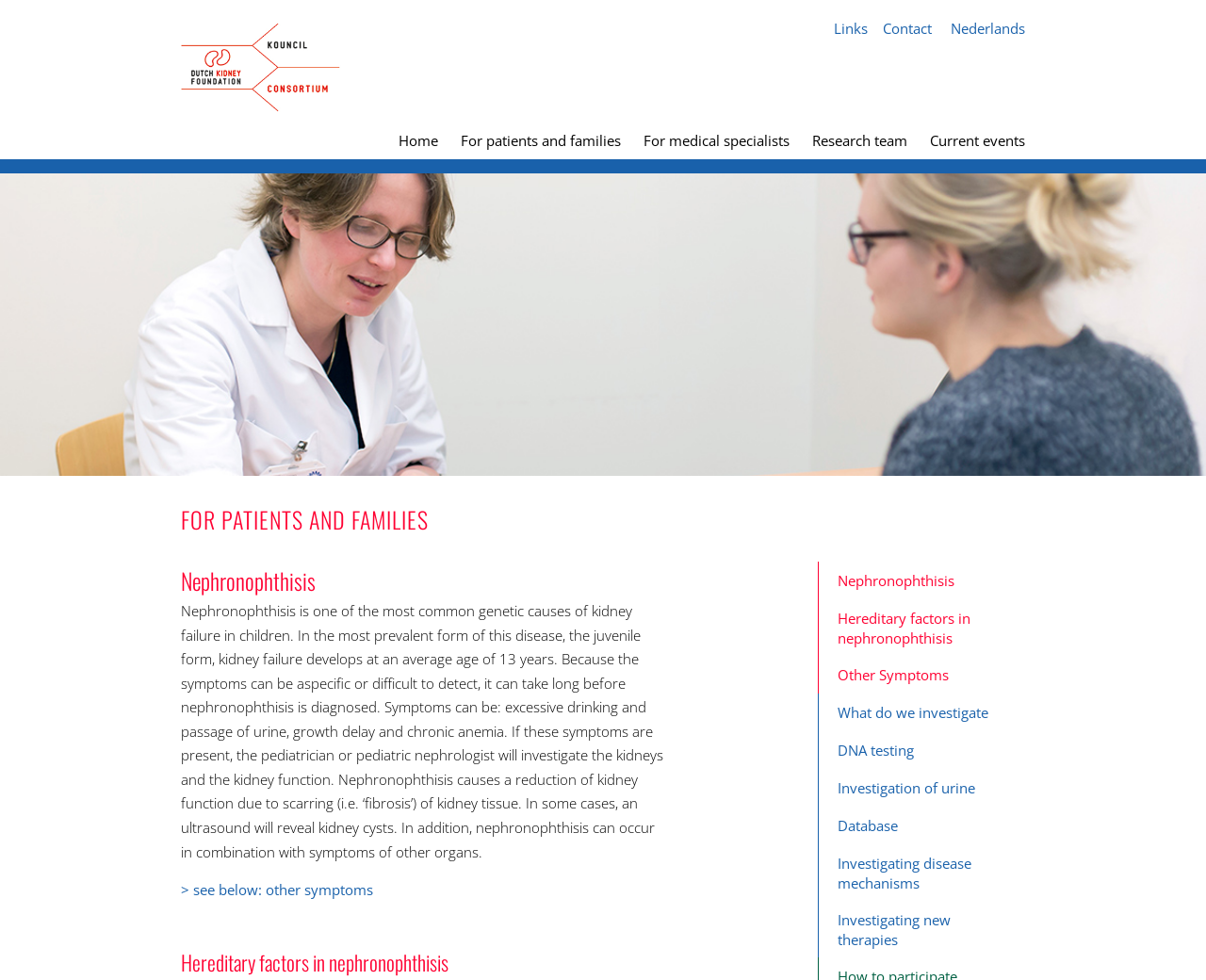Find the bounding box coordinates for the area you need to click to carry out the instruction: "Click on the 'For patients and families' link". The coordinates should be four float numbers between 0 and 1, indicated as [left, top, right, bottom].

[0.382, 0.134, 0.515, 0.153]